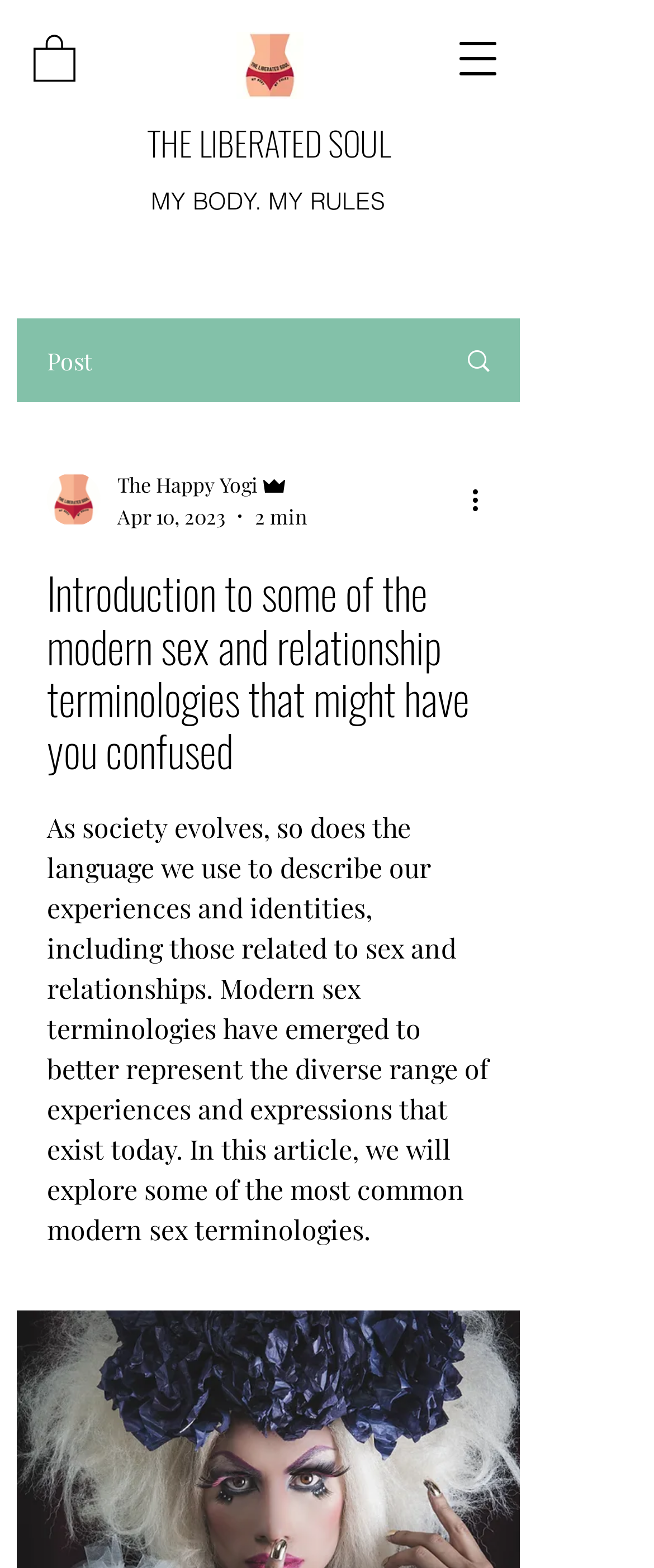Can you extract the headline from the webpage for me?

Introduction to some of the modern sex and relationship terminologies that might have you confused